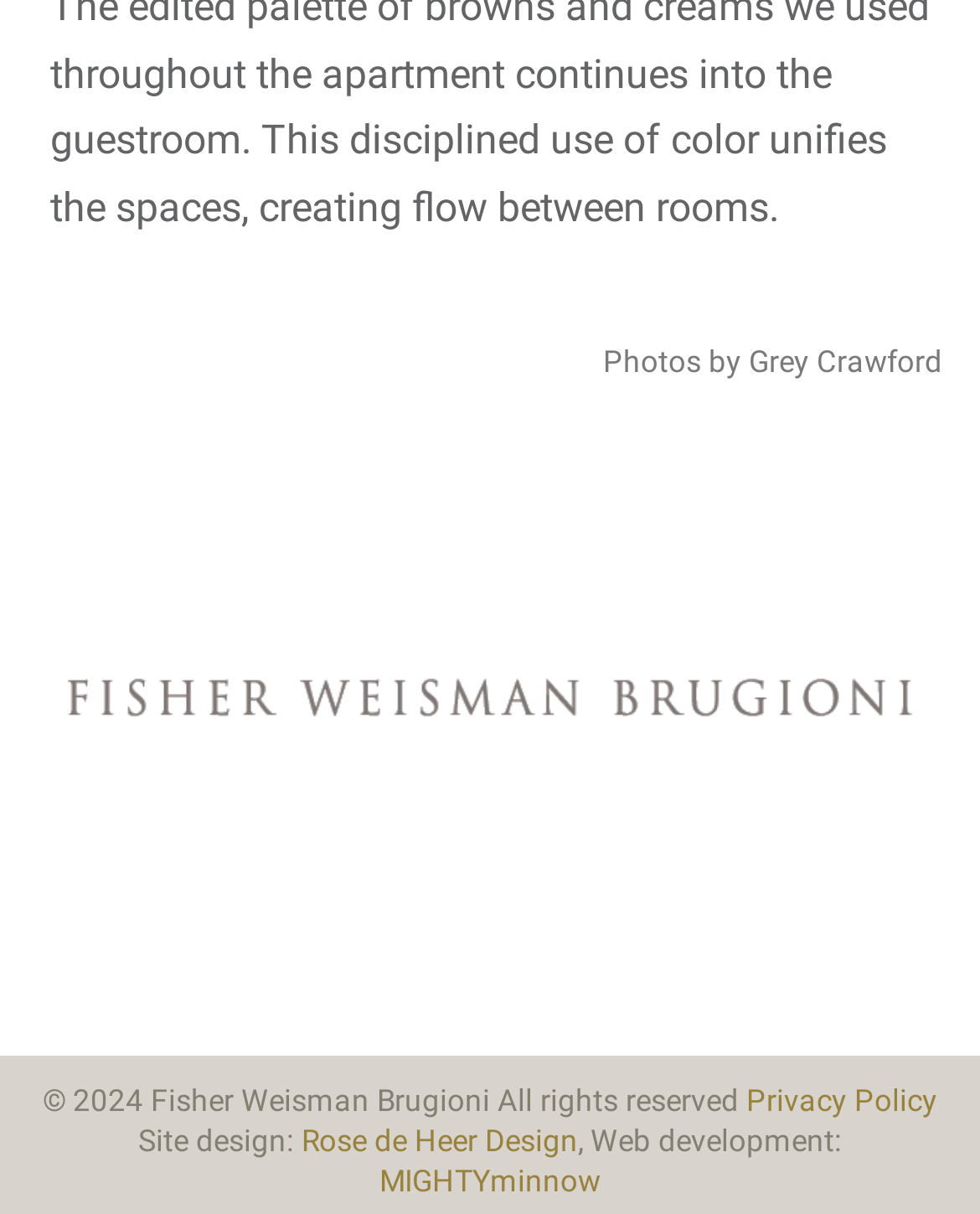Utilize the information from the image to answer the question in detail:
Who is the photographer?

The question can be answered by looking at the heading element which says 'Photos by Grey Crawford', indicating that Grey Crawford is the photographer.